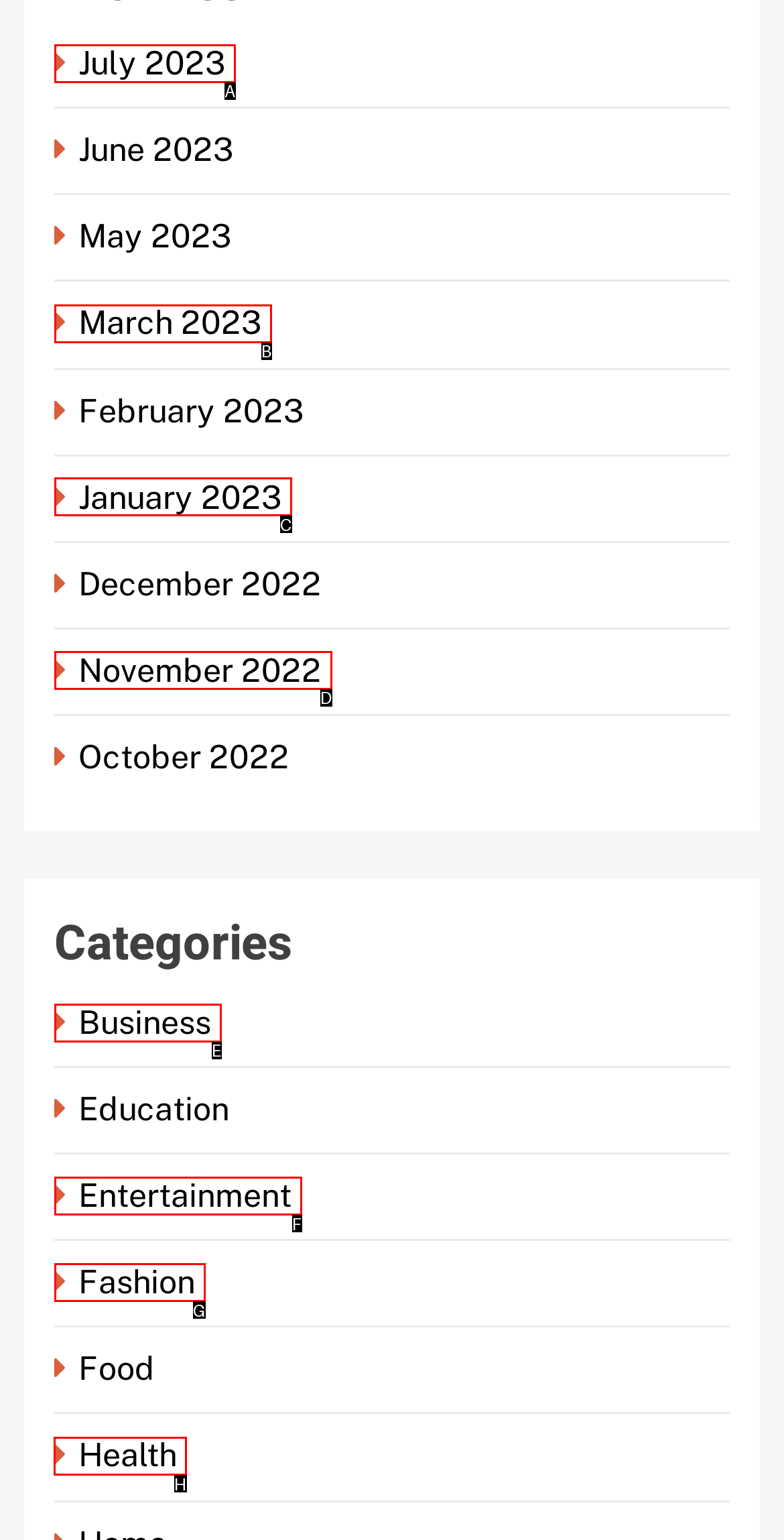Find the option you need to click to complete the following instruction: Check Health
Answer with the corresponding letter from the choices given directly.

H